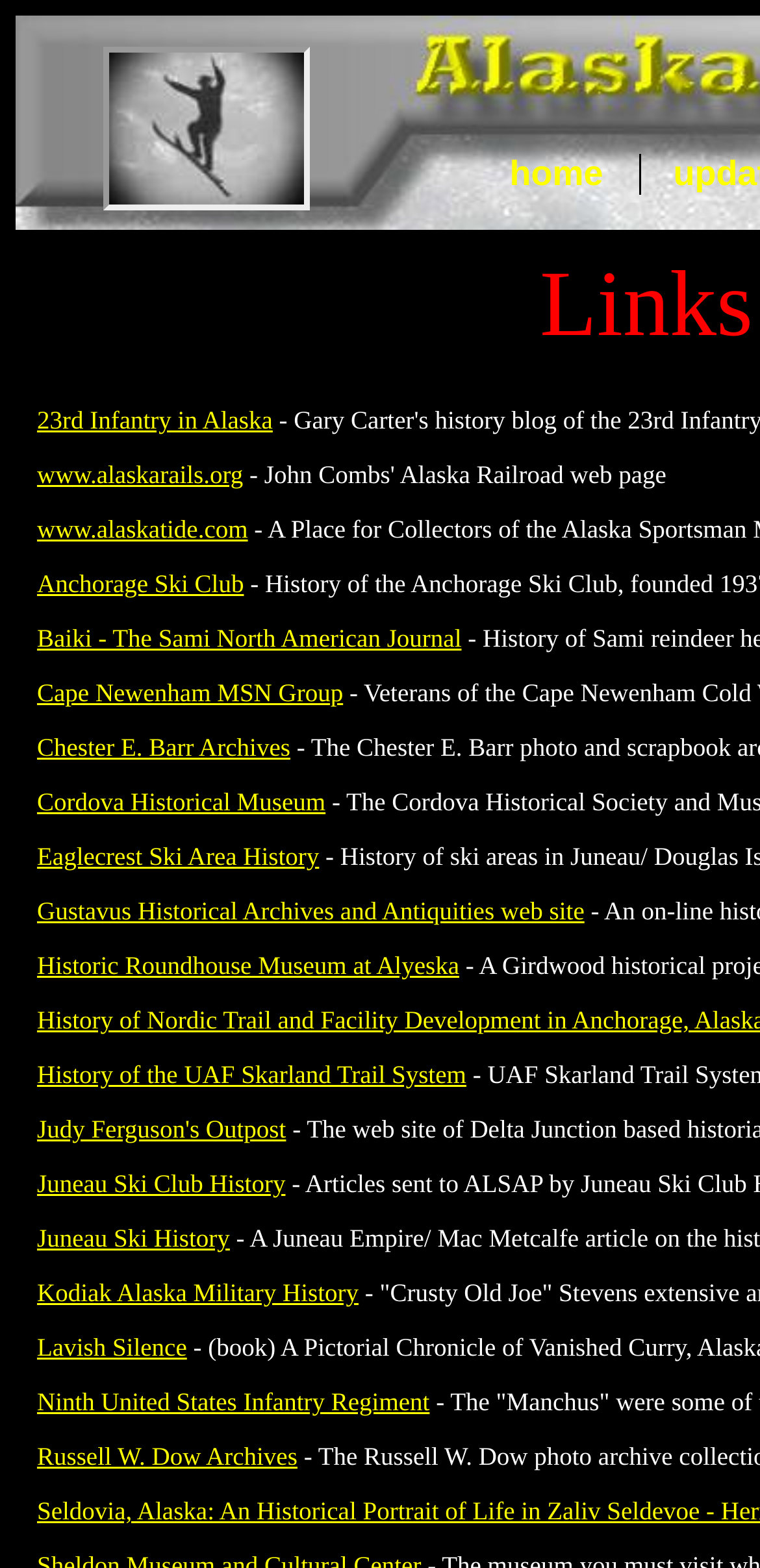Use a single word or phrase to answer this question: 
Are there any links with no text?

No